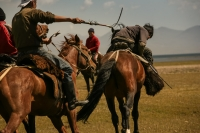What is the color of the sky in the background?
Using the information from the image, answer the question thoroughly.

The color of the sky in the background can be identified by carefully reading the caption, which describes the background as having 'distant mountains under a bright blue sky'. This phrase provides a clear description of the sky's color, allowing us to determine the answer.